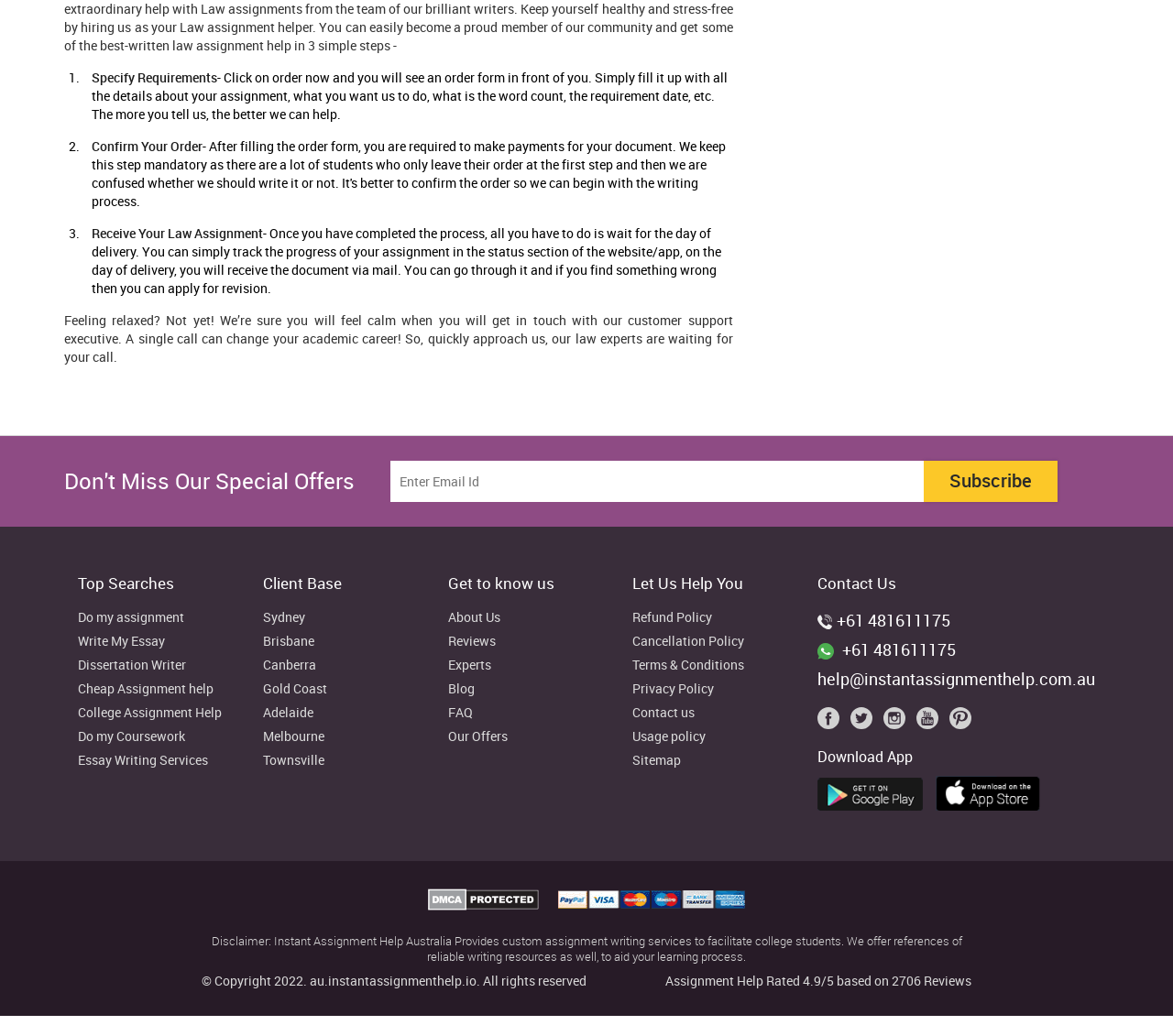Respond with a single word or phrase for the following question: 
What is the purpose of the customer support executive?

To change academic career